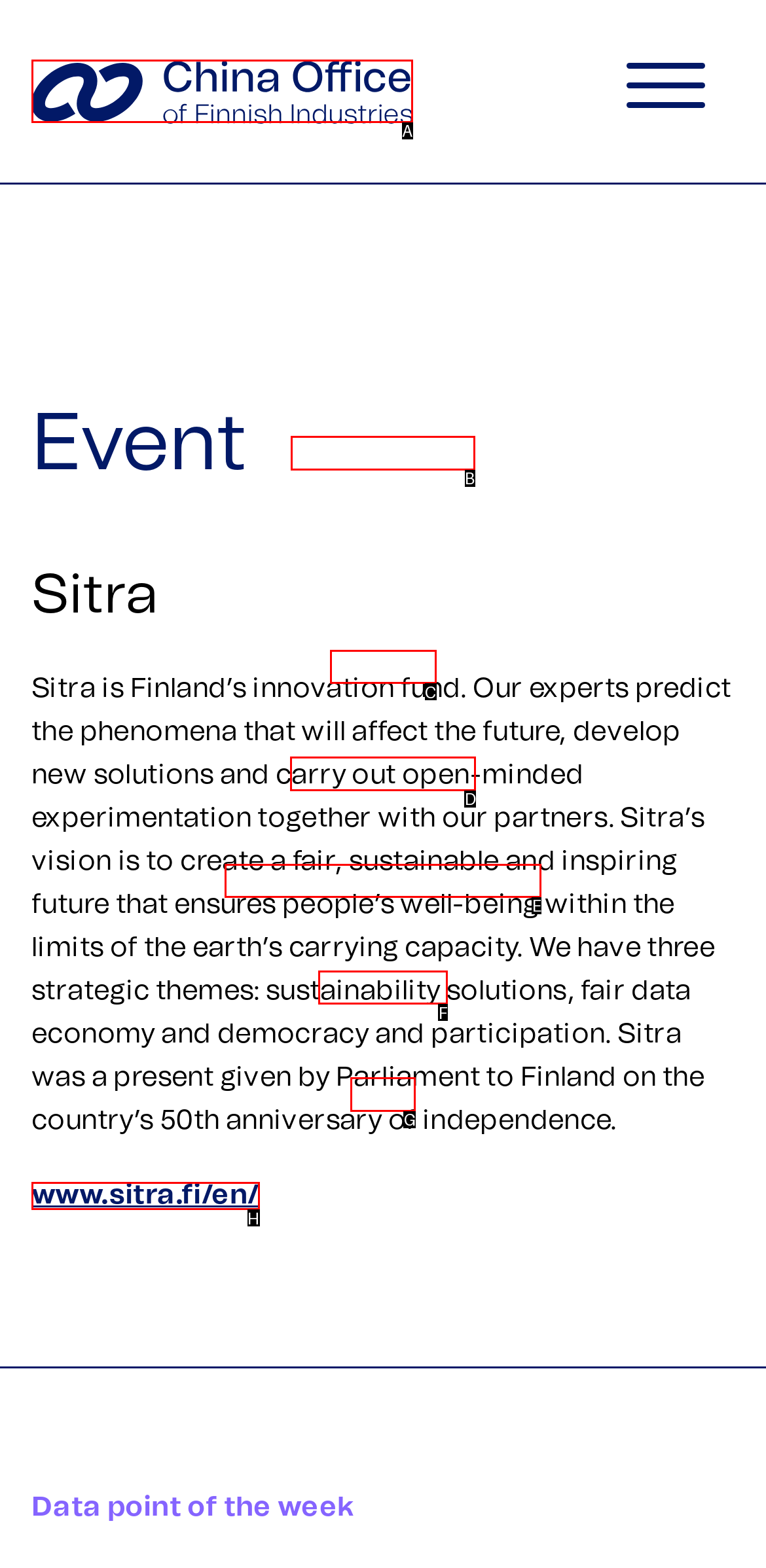Select the letter of the UI element that best matches: parent_node: Home
Answer with the letter of the correct option directly.

A